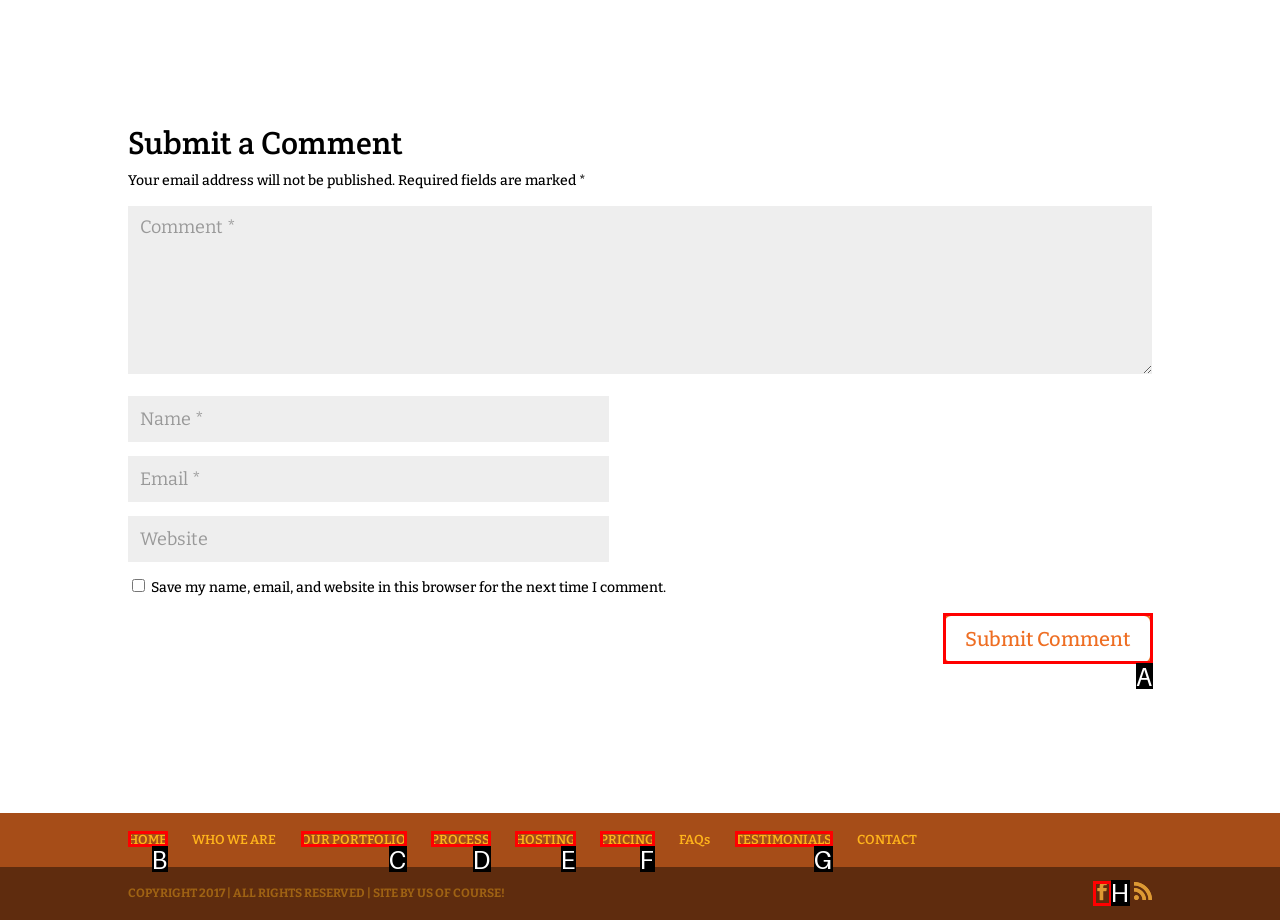Identify the bounding box that corresponds to: HOSTING
Respond with the letter of the correct option from the provided choices.

E